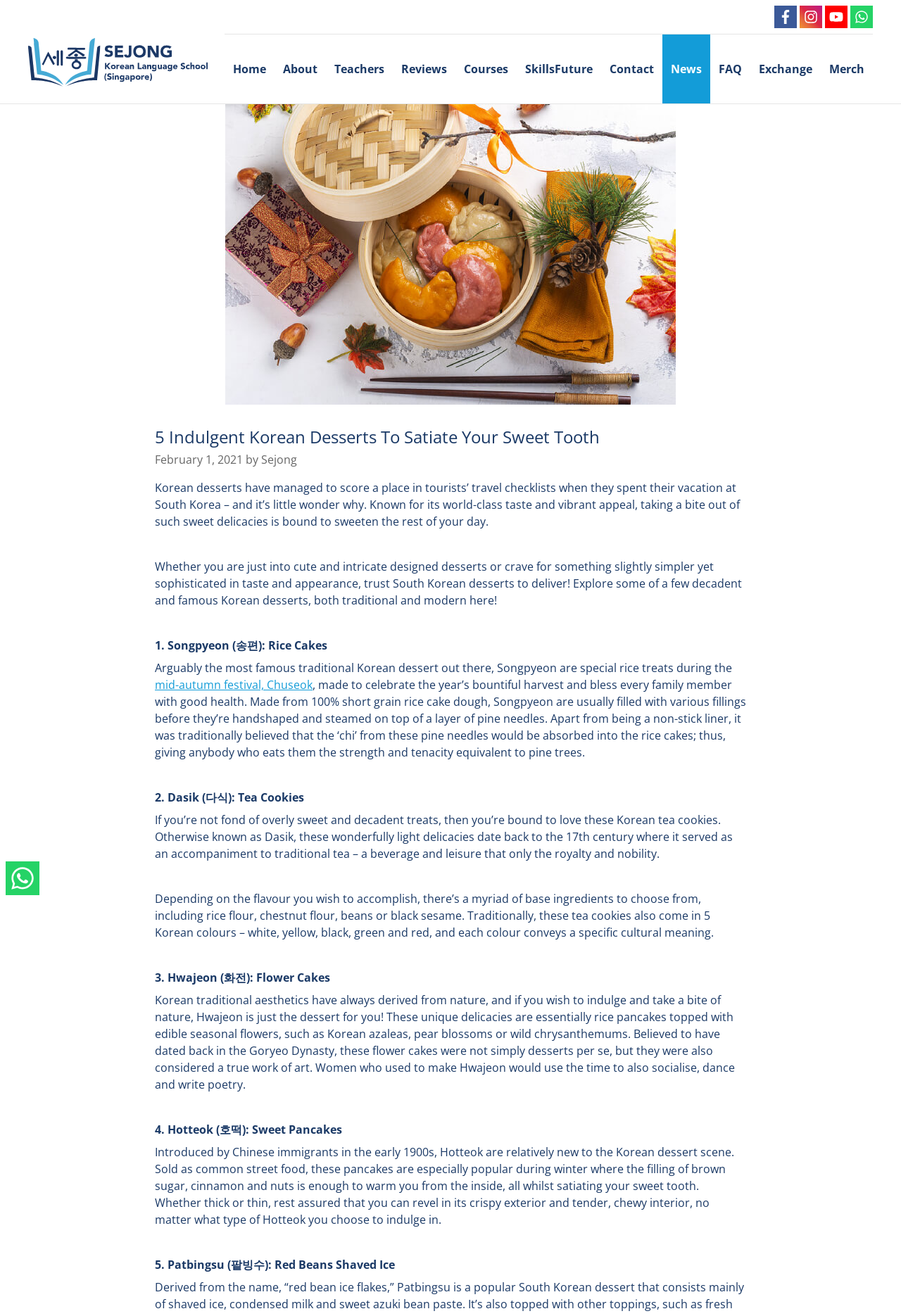Please determine the bounding box coordinates for the element that should be clicked to follow these instructions: "Click the Facebook link".

[0.859, 0.004, 0.884, 0.021]